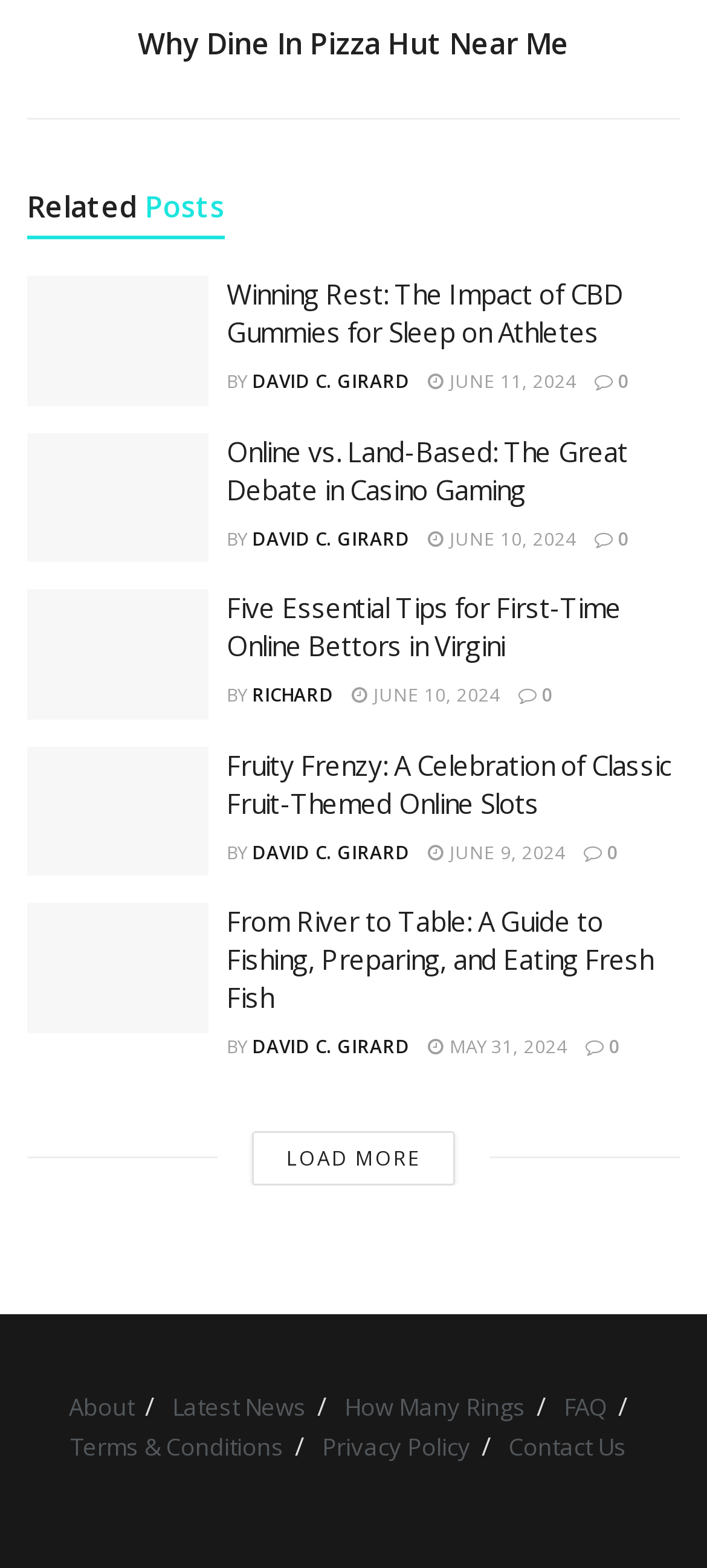Determine the bounding box coordinates of the region I should click to achieve the following instruction: "Click on the 'LOAD MORE' button". Ensure the bounding box coordinates are four float numbers between 0 and 1, i.e., [left, top, right, bottom].

[0.356, 0.721, 0.644, 0.756]